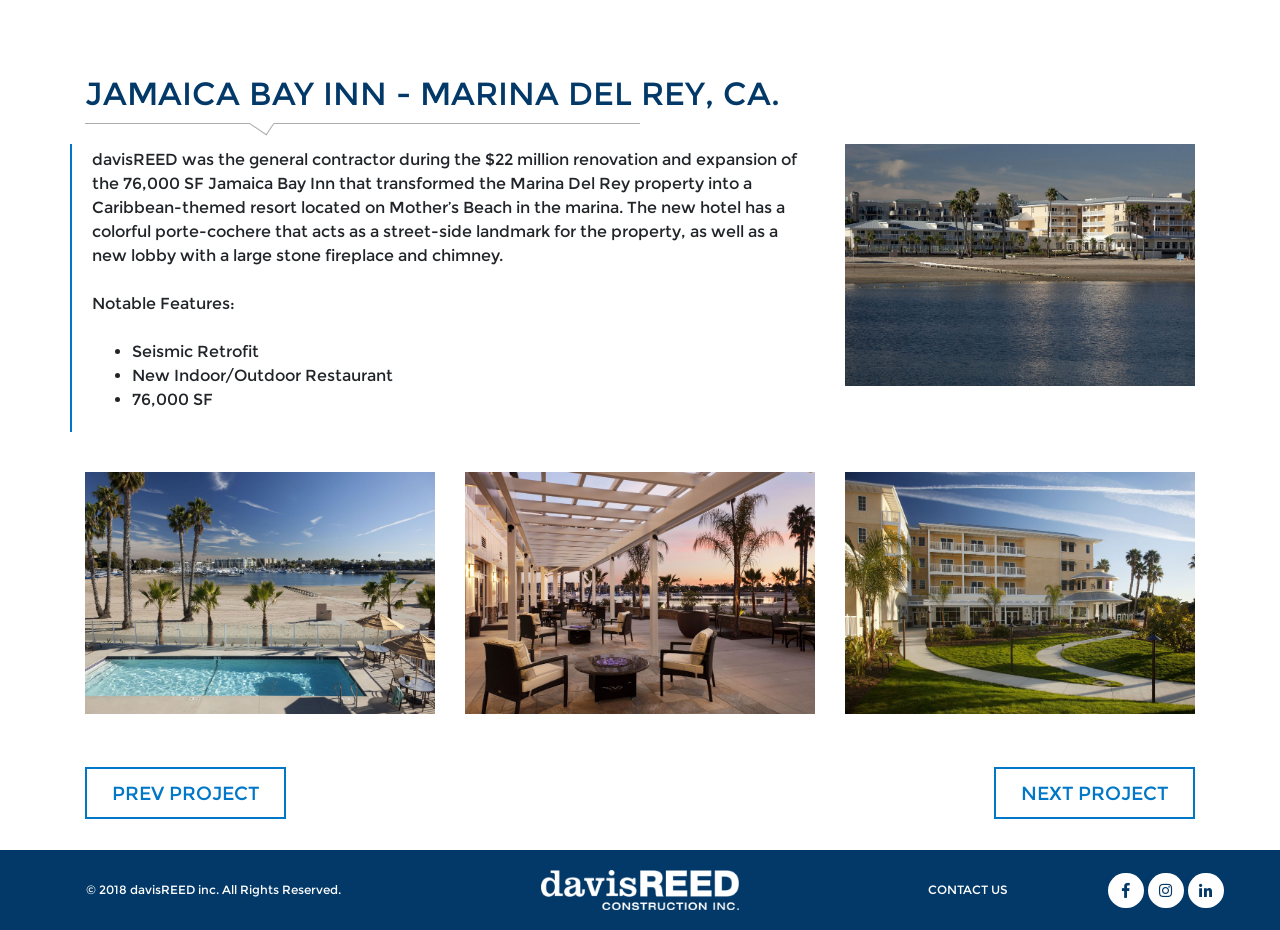Use a single word or phrase to answer the question:
What is the copyright year of the webpage?

2018